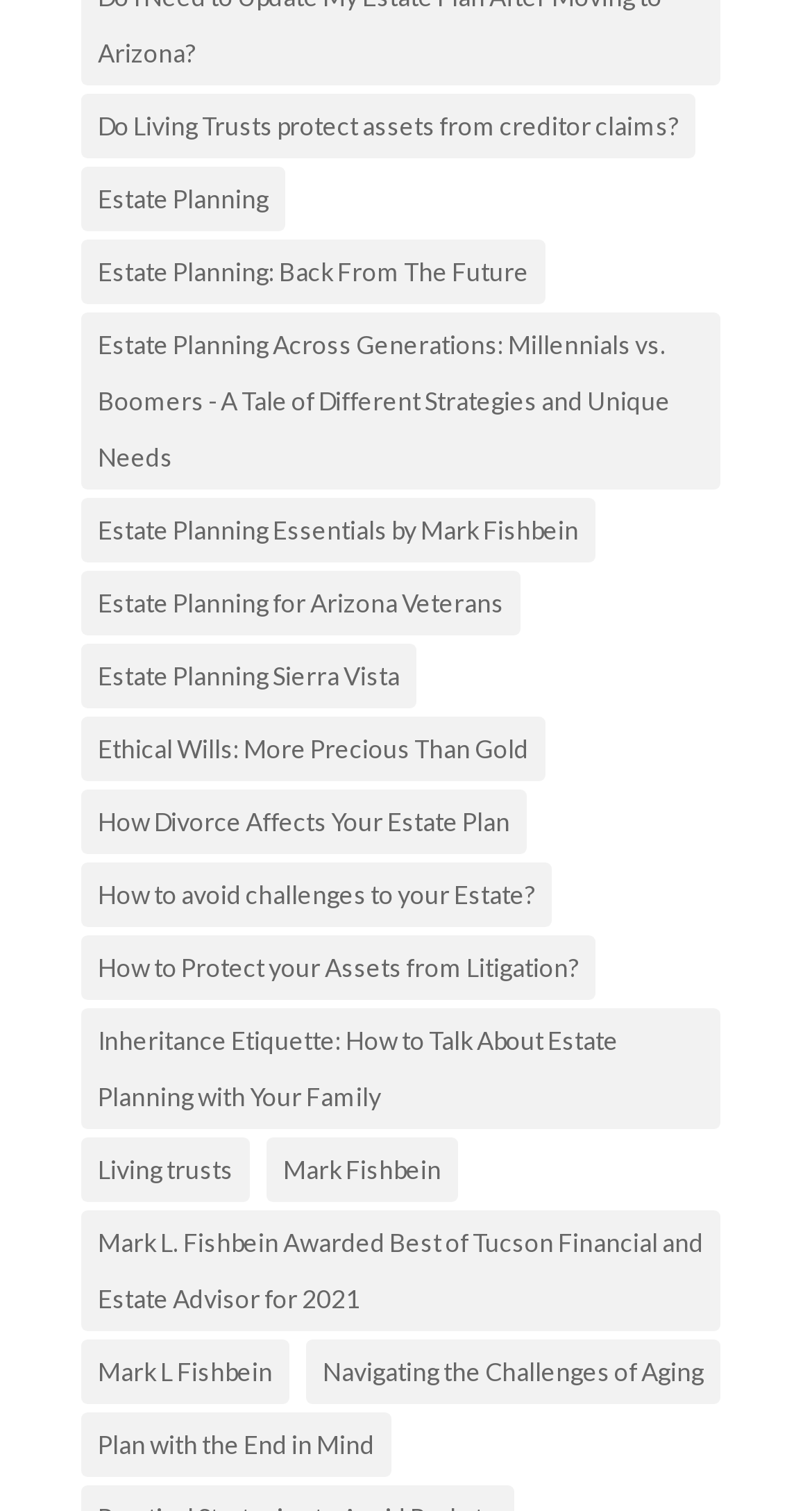Could you please study the image and provide a detailed answer to the question:
What is the main topic of this webpage?

Based on the links provided on the webpage, it appears that the main topic is estate planning, as most of the links are related to estate planning, such as 'Estate Planning', 'Estate Planning Essentials', 'Estate Planning for Arizona Veterans', etc.